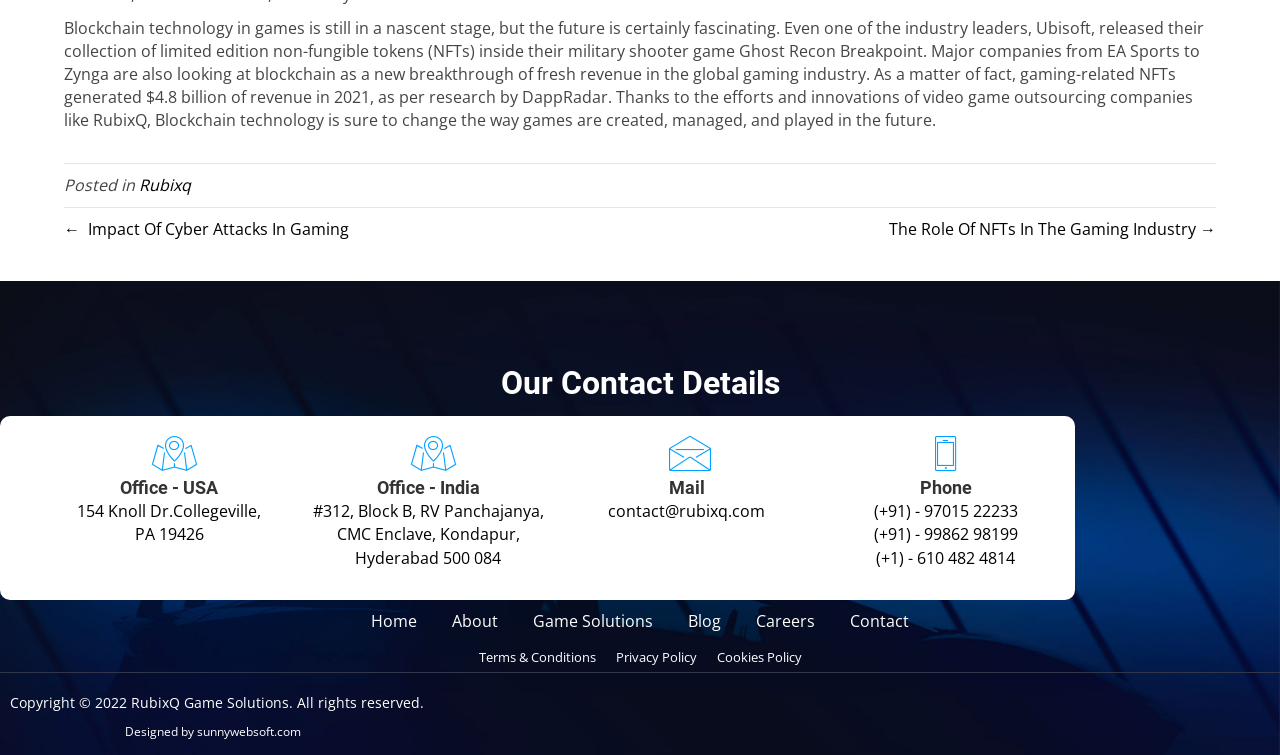Please find the bounding box coordinates for the clickable element needed to perform this instruction: "Click the link to read about the impact of cyber attacks in gaming".

[0.05, 0.288, 0.273, 0.318]